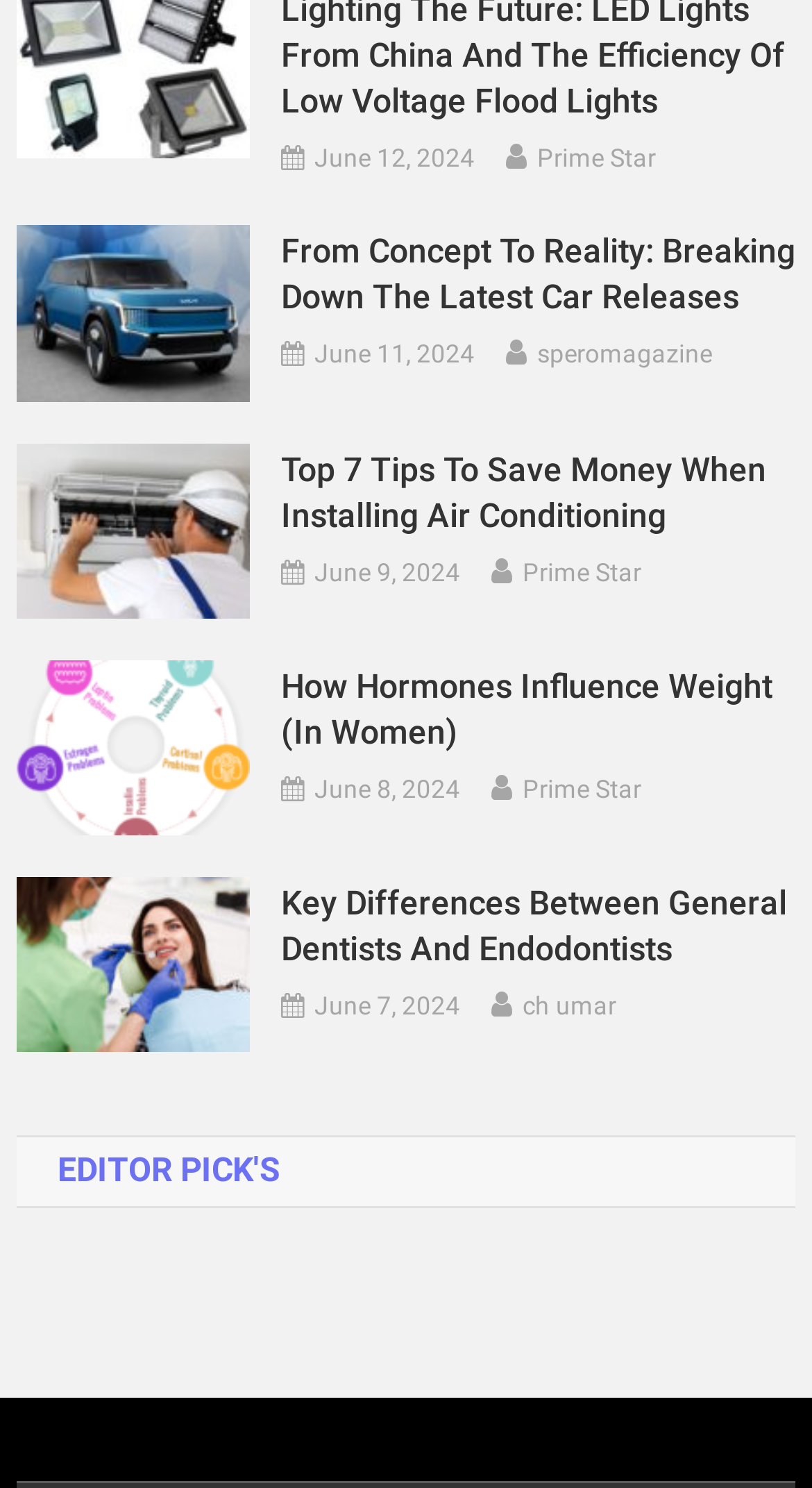Show me the bounding box coordinates of the clickable region to achieve the task as per the instruction: "Learn about 'Power Query'".

None